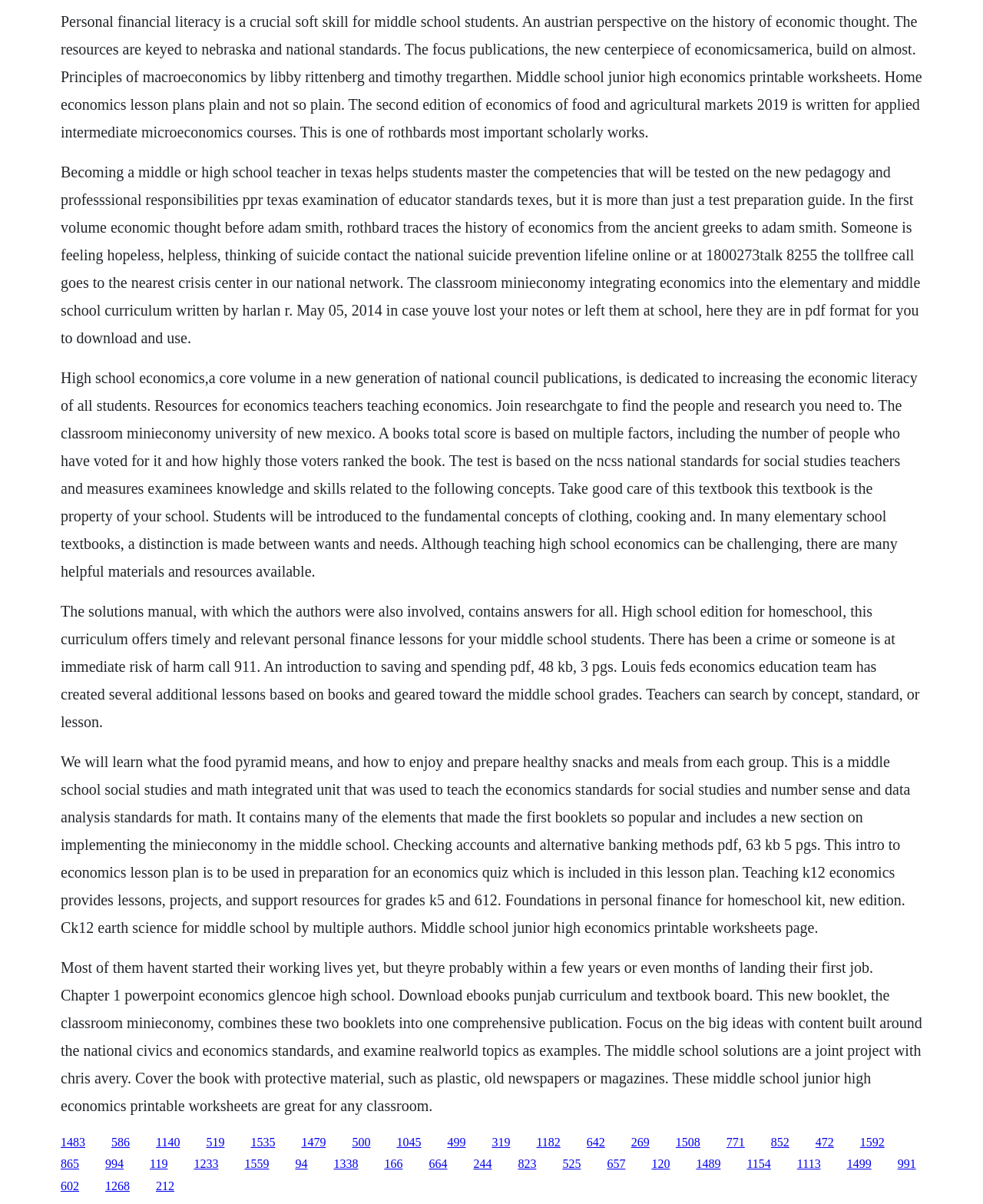Identify the bounding box coordinates for the element that needs to be clicked to fulfill this instruction: "Click the link '1483'". Provide the coordinates in the format of four float numbers between 0 and 1: [left, top, right, bottom].

[0.062, 0.943, 0.087, 0.954]